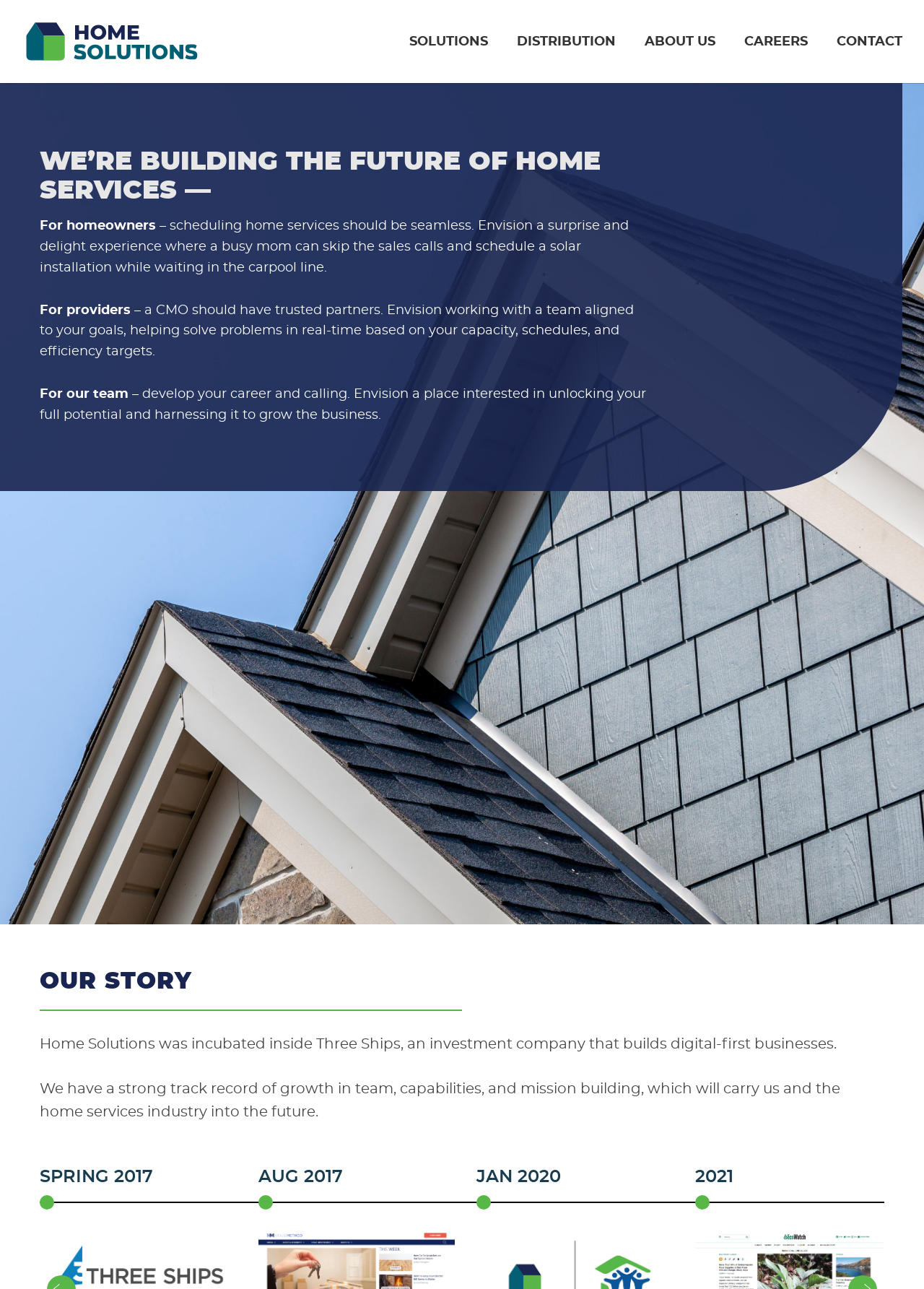What is the company's goal for homeowners?
Craft a detailed and extensive response to the question.

According to the webpage, the company aims to provide a seamless experience for homeowners, where they can schedule home services easily, such as solar installation, without having to make sales calls.